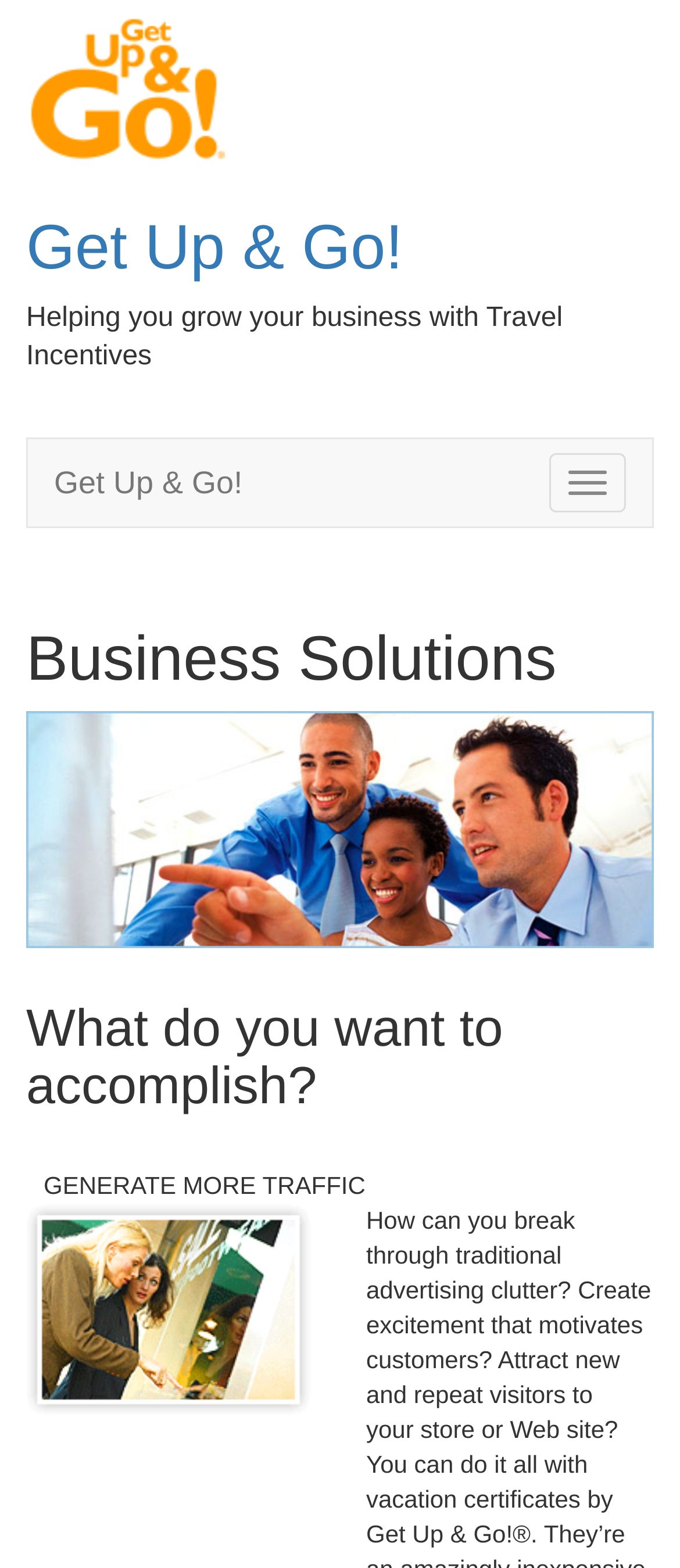What type of incentives does Get Up & Go! offer?
Look at the screenshot and respond with a single word or phrase.

Travel Incentives